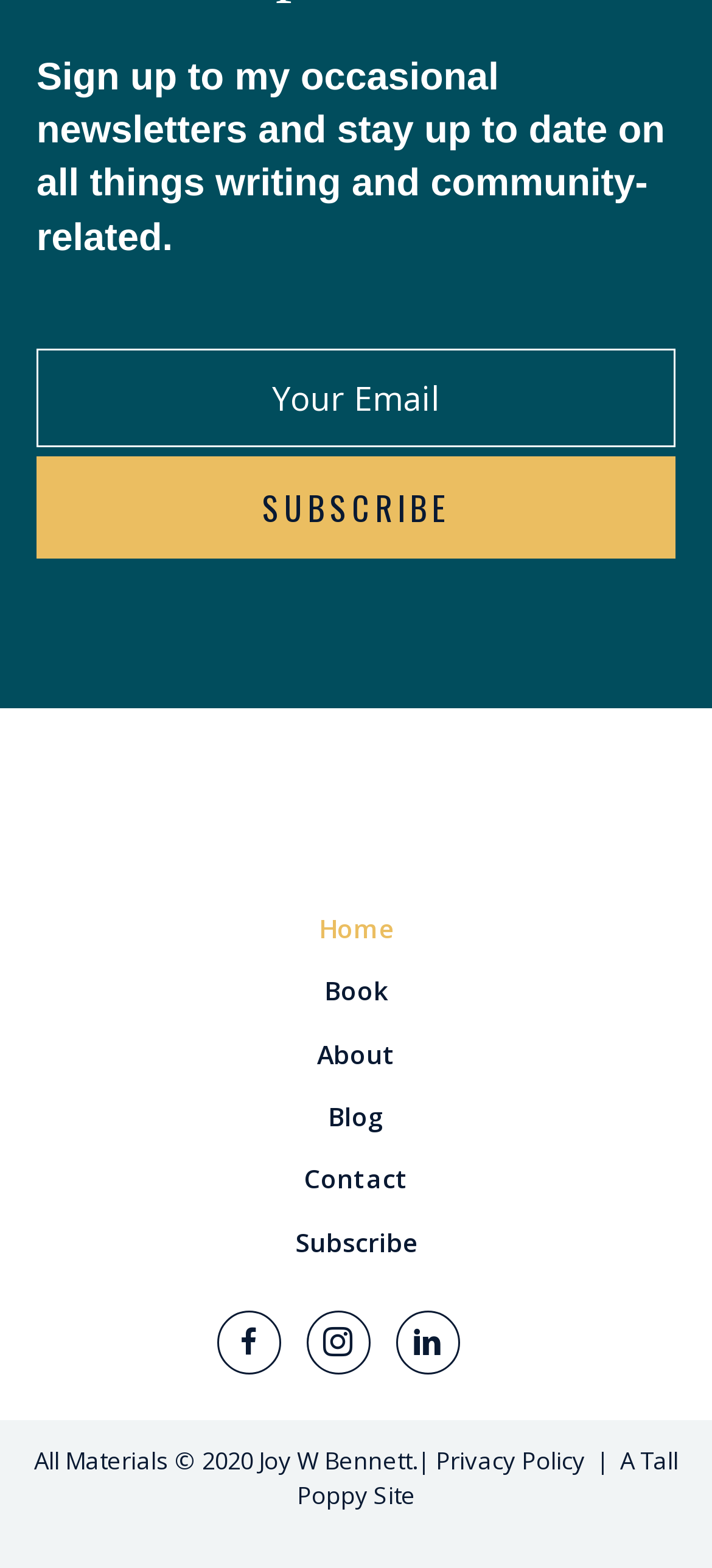Determine the bounding box coordinates for the clickable element required to fulfill the instruction: "Click the Subscribe button". Provide the coordinates as four float numbers between 0 and 1, i.e., [left, top, right, bottom].

[0.051, 0.291, 0.949, 0.356]